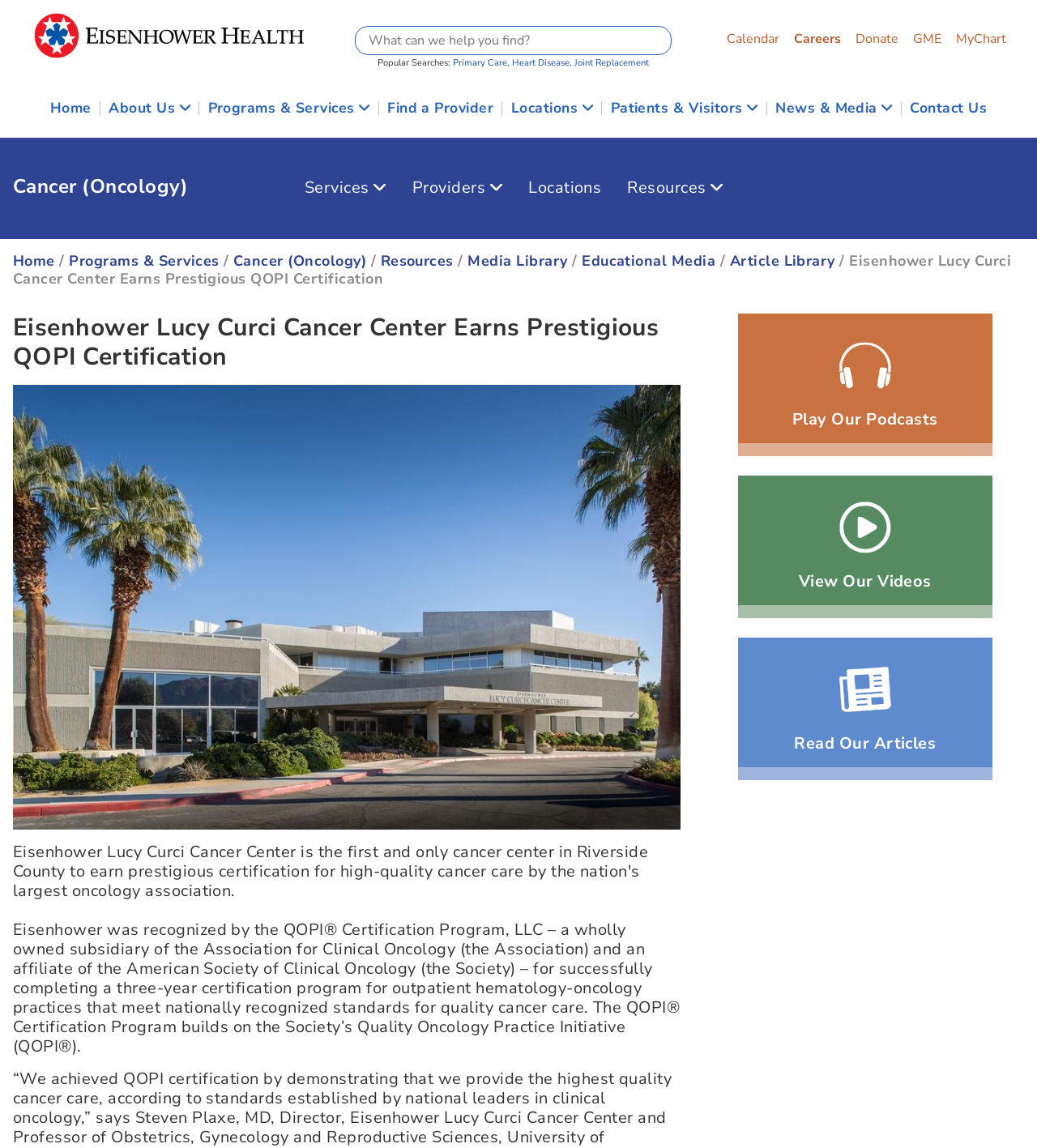Using the details in the image, give a detailed response to the question below:
What is the popular search term after 'Primary Care'?

The popular search terms are listed below the search form, and 'Heart Disease' is the second item in the list, following 'Primary Care'.